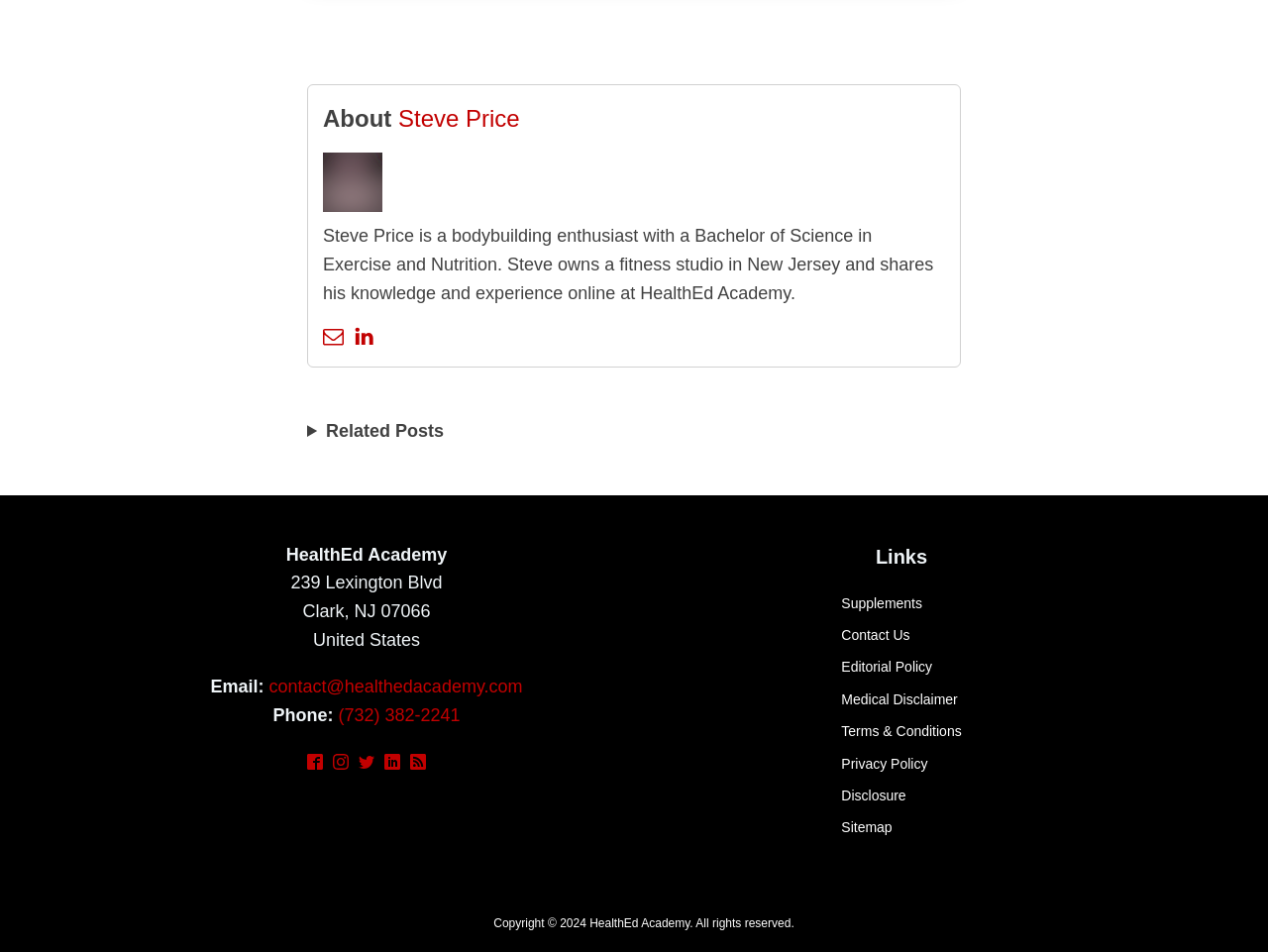Please determine the bounding box coordinates of the section I need to click to accomplish this instruction: "View related posts".

[0.242, 0.438, 0.35, 0.468]